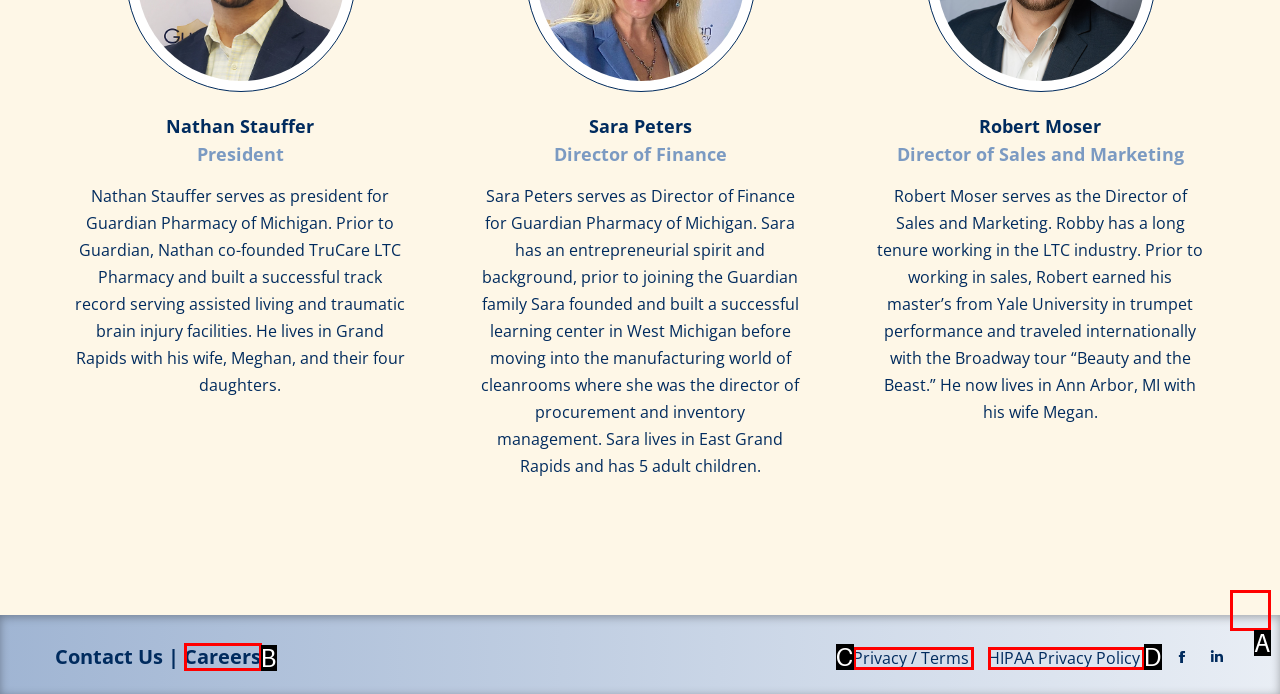Please determine which option aligns with the description: HIPAA Privacy Policy. Respond with the option’s letter directly from the available choices.

D